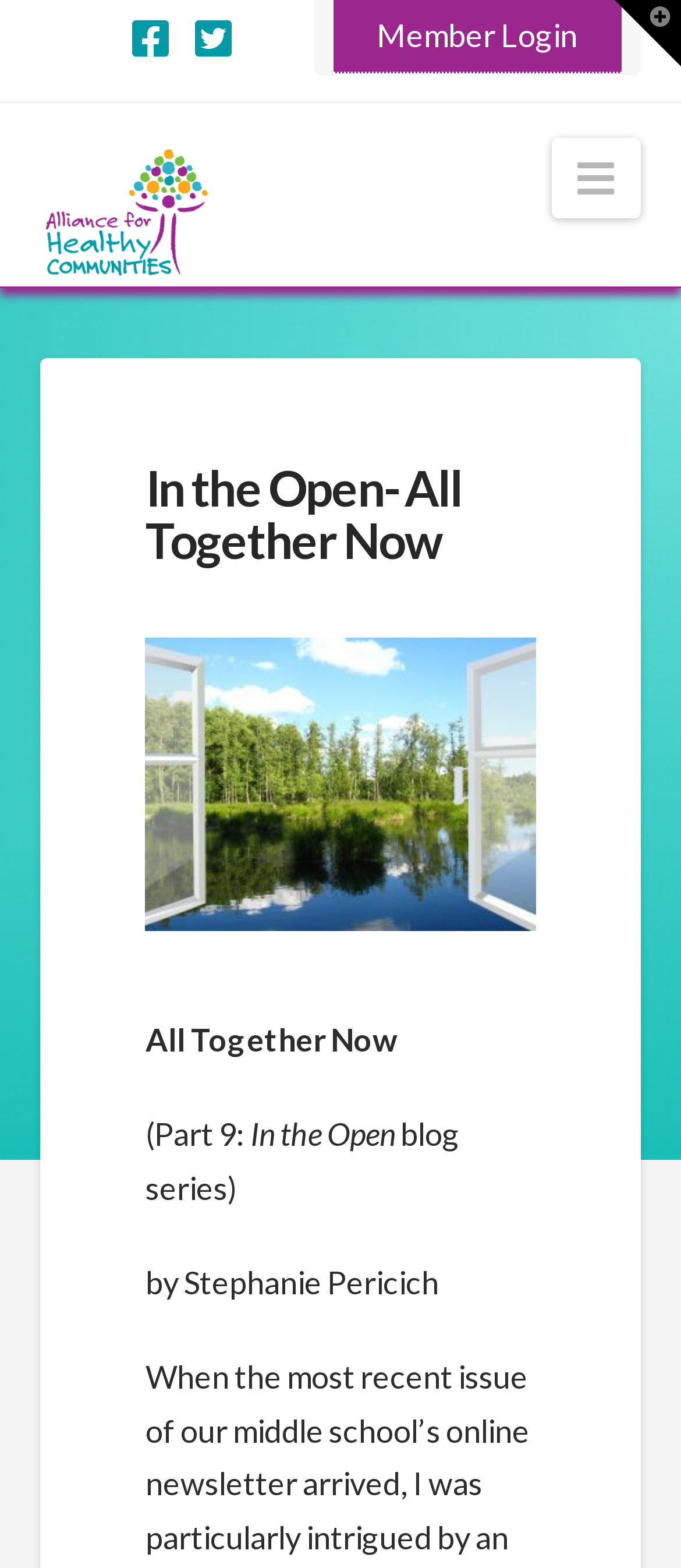Find the bounding box of the element with the following description: "Toggle the Widgetbar". The coordinates must be four float numbers between 0 and 1, formatted as [left, top, right, bottom].

[0.903, 0.0, 1.0, 0.042]